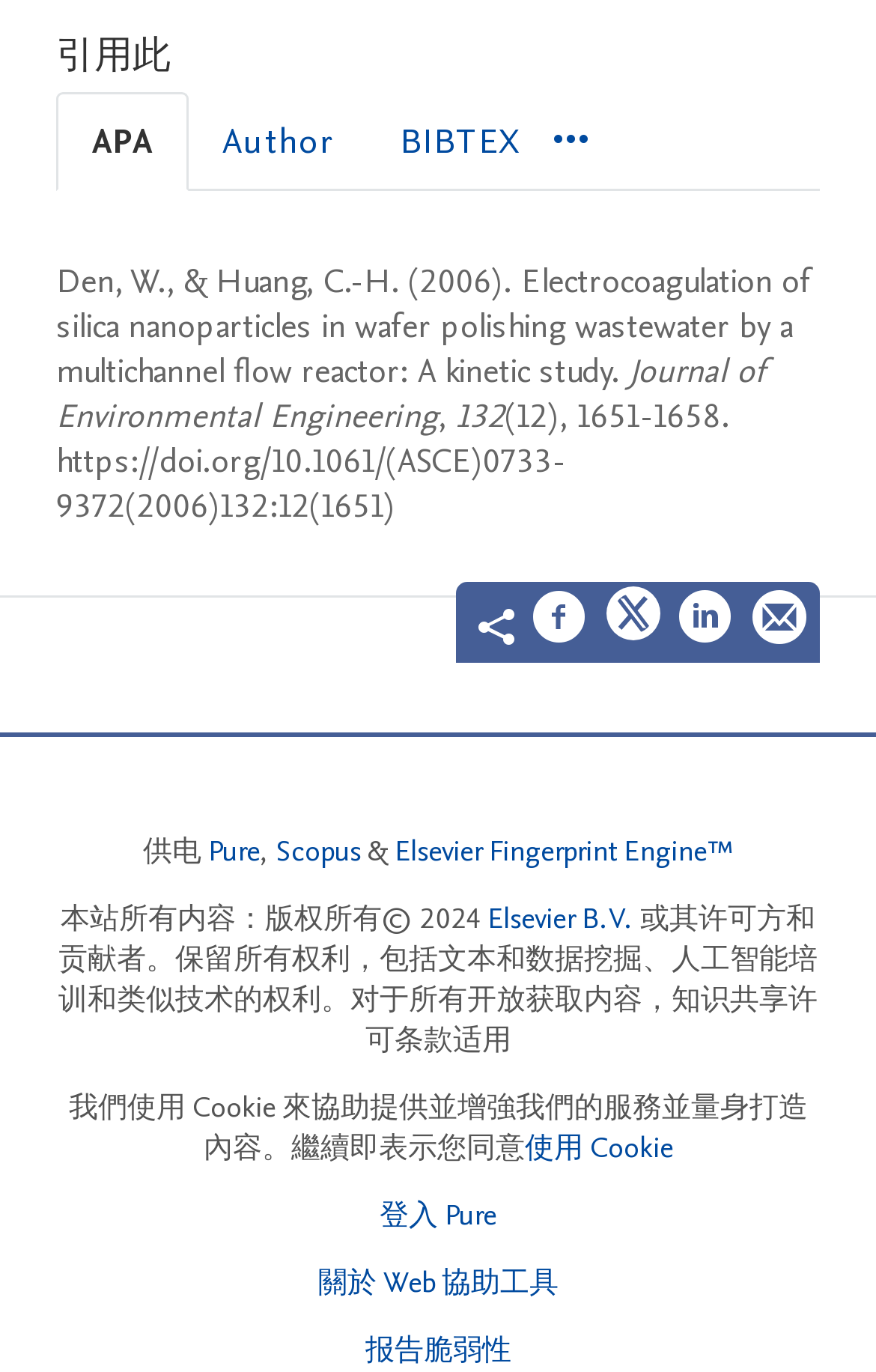Carefully examine the image and provide an in-depth answer to the question: How many social media platforms are available for sharing?

There are three social media platforms available for sharing, which are Facebook, Twitter, and LinkedIn, as indicated by the link elements with the texts '分享至 Facebook', '分享至 Twitter', and '分享至 LinkedIn'.